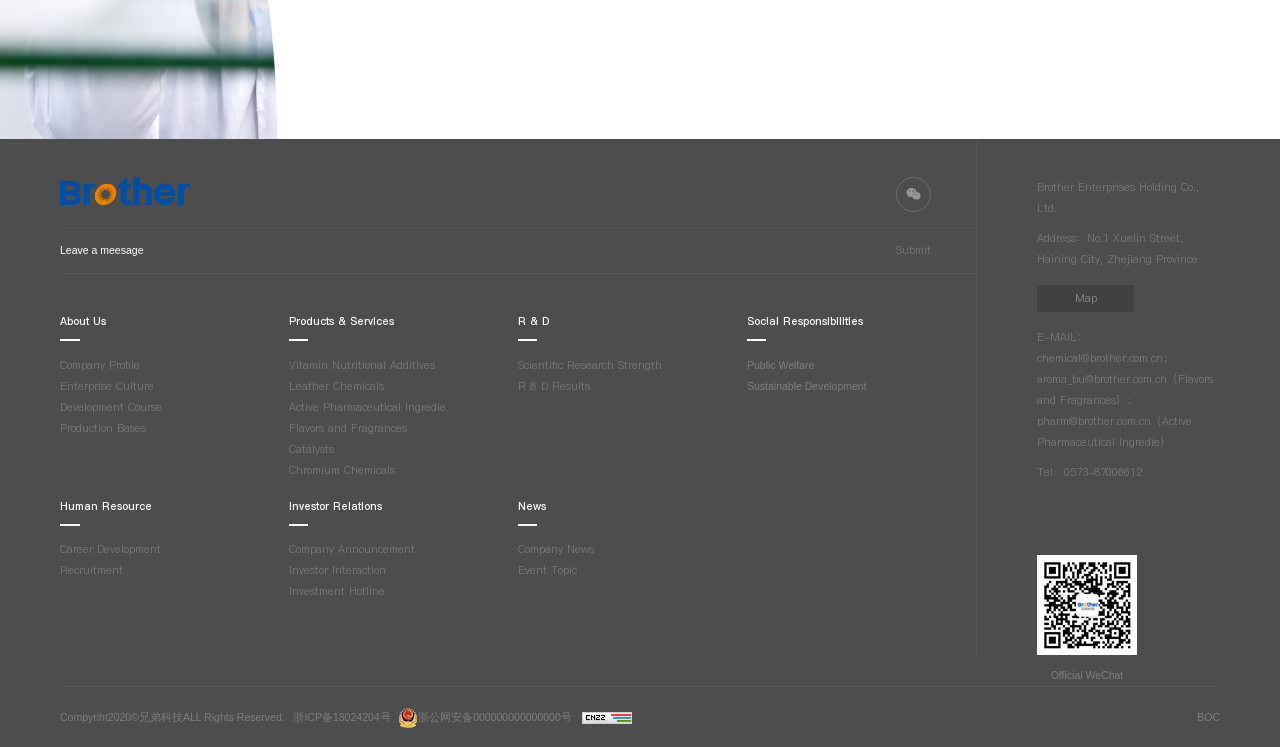How many sections are there in the webpage?
Refer to the image and provide a one-word or short phrase answer.

7